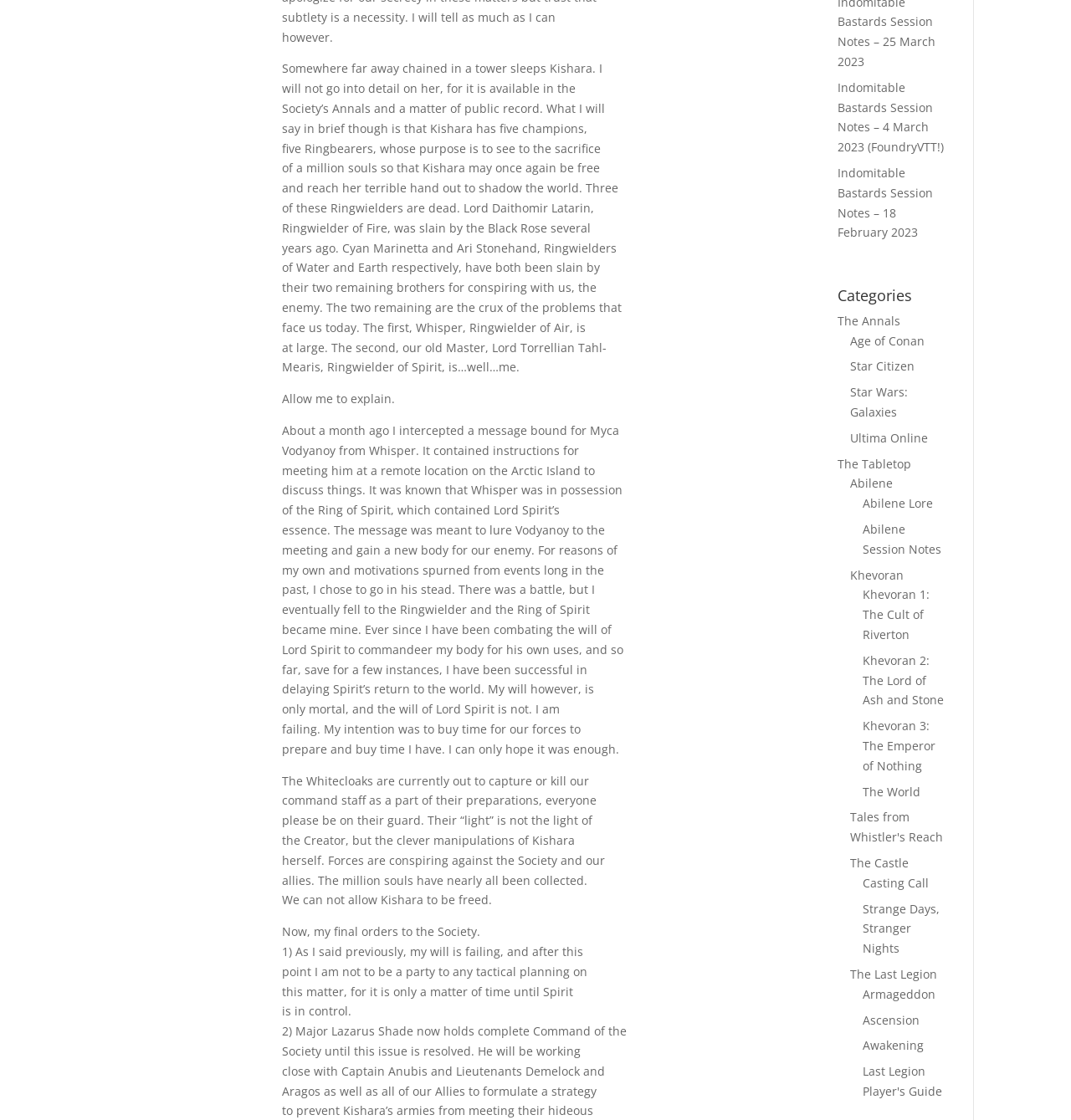Provide the bounding box coordinates for the UI element described in this sentence: "The Last Legion". The coordinates should be four float values between 0 and 1, i.e., [left, top, right, bottom].

[0.793, 0.863, 0.875, 0.877]